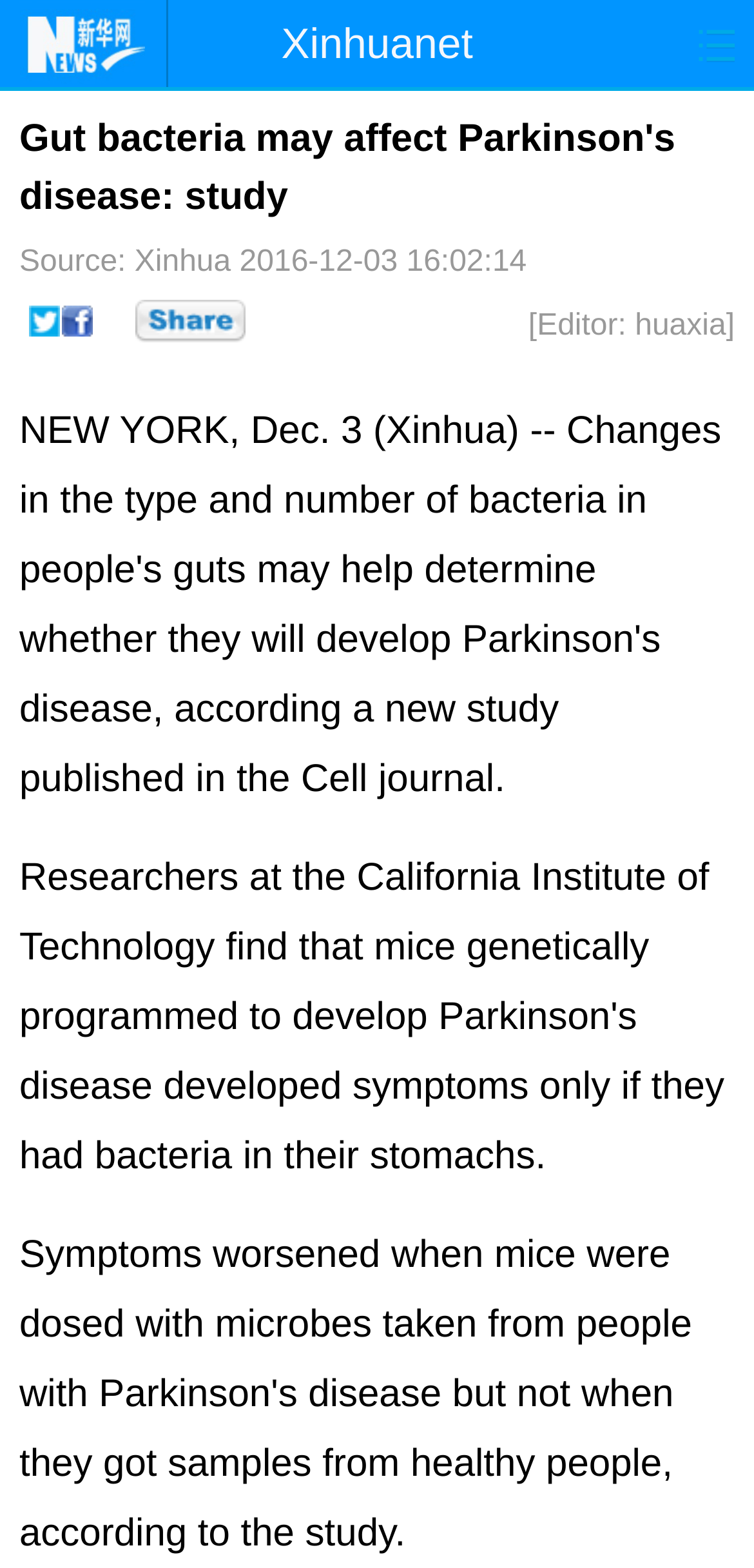Locate the bounding box coordinates of the clickable area to execute the instruction: "View the Sci-Tech section". Provide the coordinates as four float numbers between 0 and 1, represented as [left, top, right, bottom].

[0.0, 0.15, 0.25, 0.197]